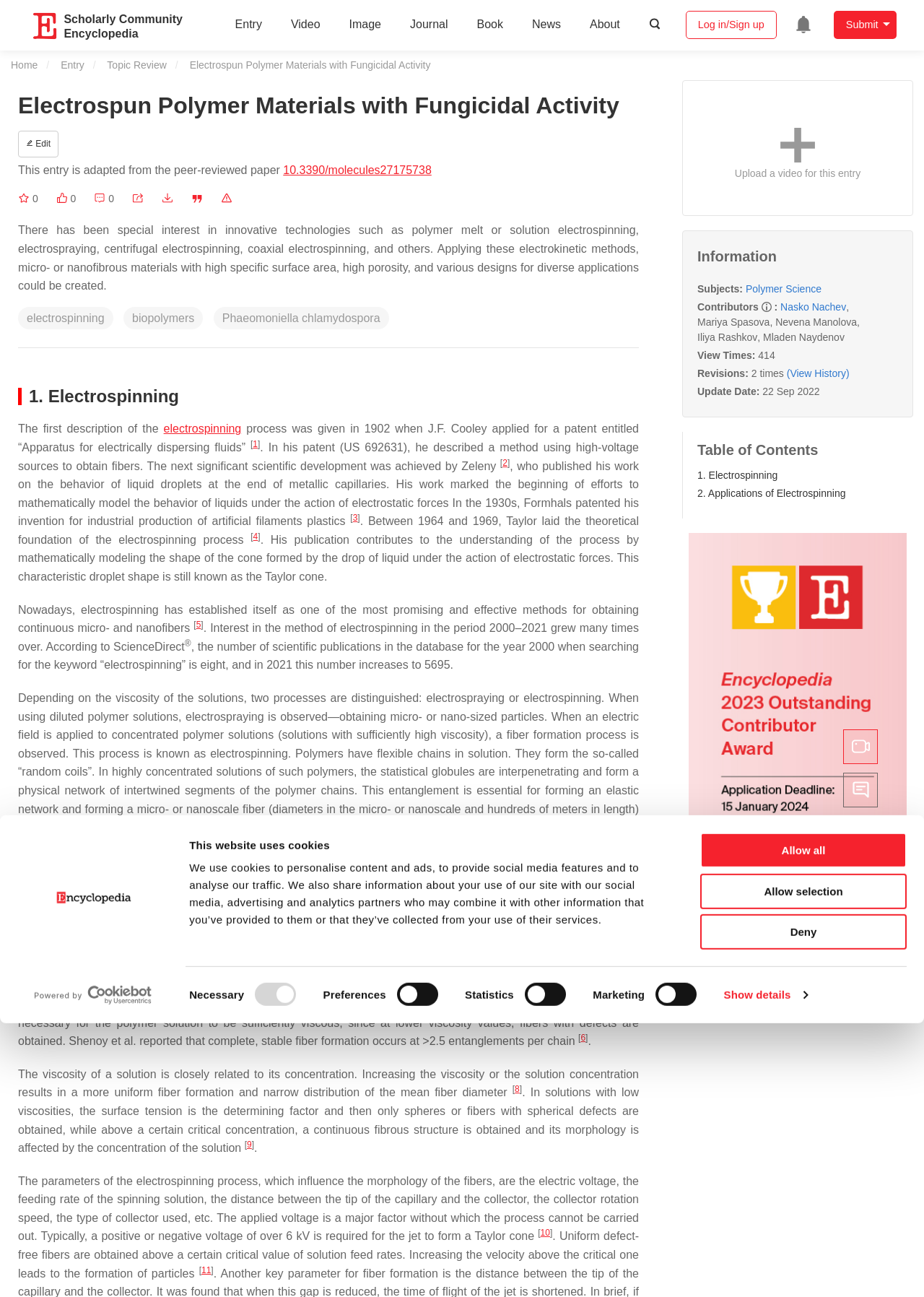What is the function of the 'Edit' button?
Look at the image and provide a detailed response to the question.

The 'Edit' button is located near the top of the webpage, and it allows users to edit the current entry. This suggests that the webpage is a collaborative platform where users can contribute and edit content.